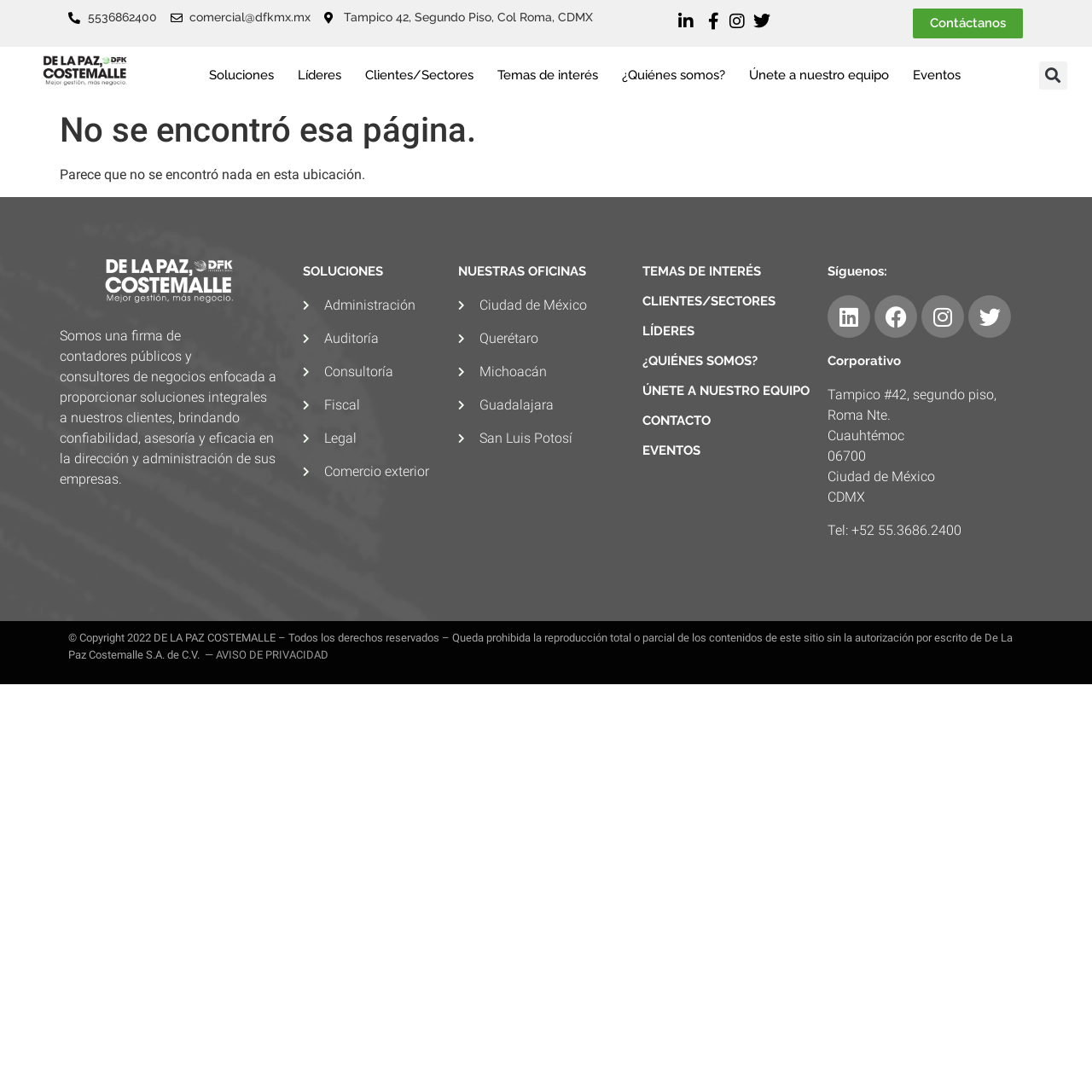Show the bounding box coordinates for the HTML element as described: "ÚNETE A NUESTRO EQUIPO".

[0.589, 0.351, 0.742, 0.365]